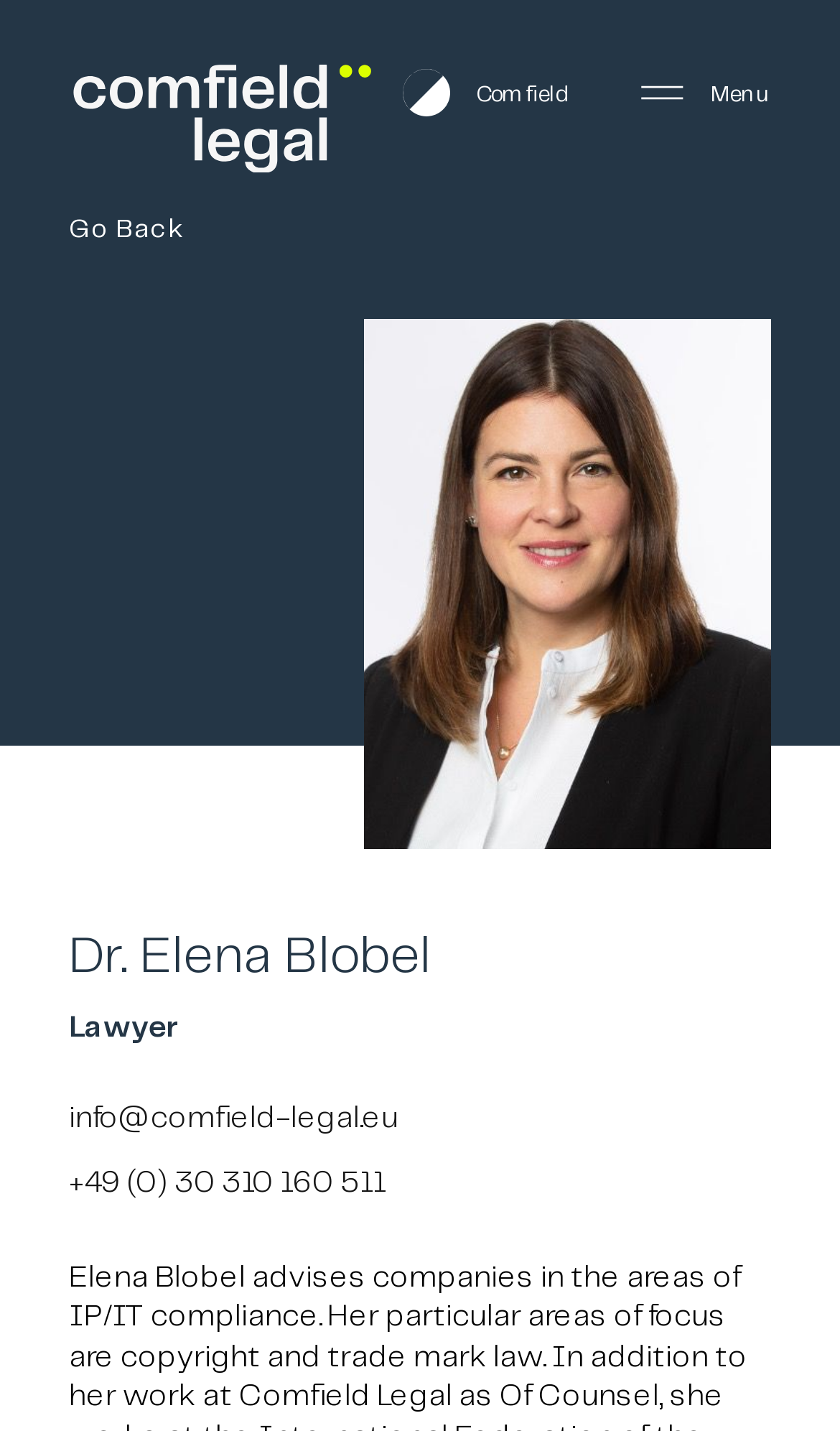Locate the bounding box of the UI element described in the following text: "Comfield".

[0.479, 0.048, 0.677, 0.081]